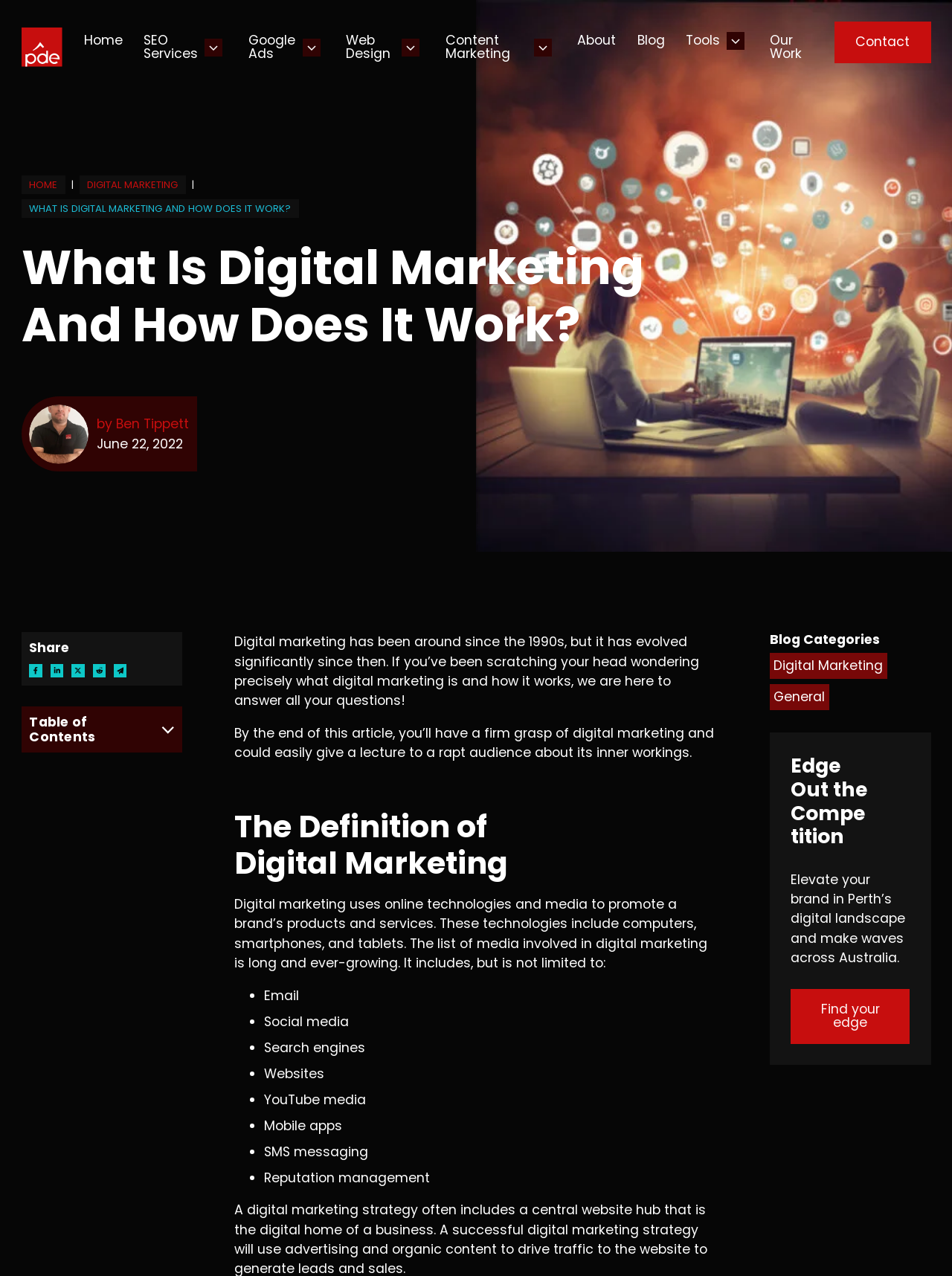Find the bounding box coordinates for the element that must be clicked to complete the instruction: "Go to the 'About' page". The coordinates should be four float numbers between 0 and 1, indicated as [left, top, right, bottom].

[0.606, 0.017, 0.647, 0.047]